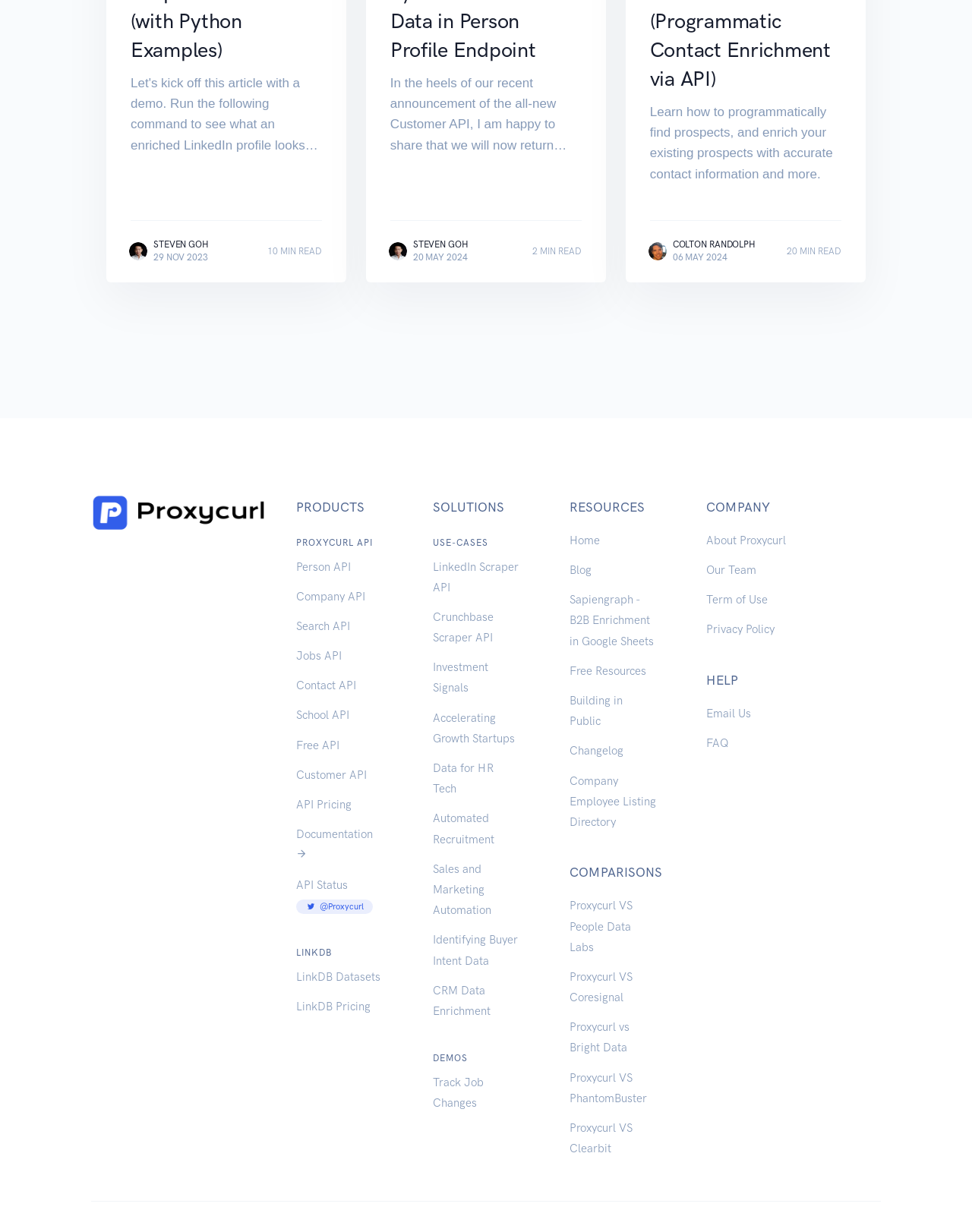How many types of APIs are listed under PRODUCTS?
Using the image as a reference, give an elaborate response to the question.

Under the PRODUCTS section, there are 8 types of APIs listed, including Person API, Company API, Search API, Jobs API, Contact API, School API, Free API, and Customer API.